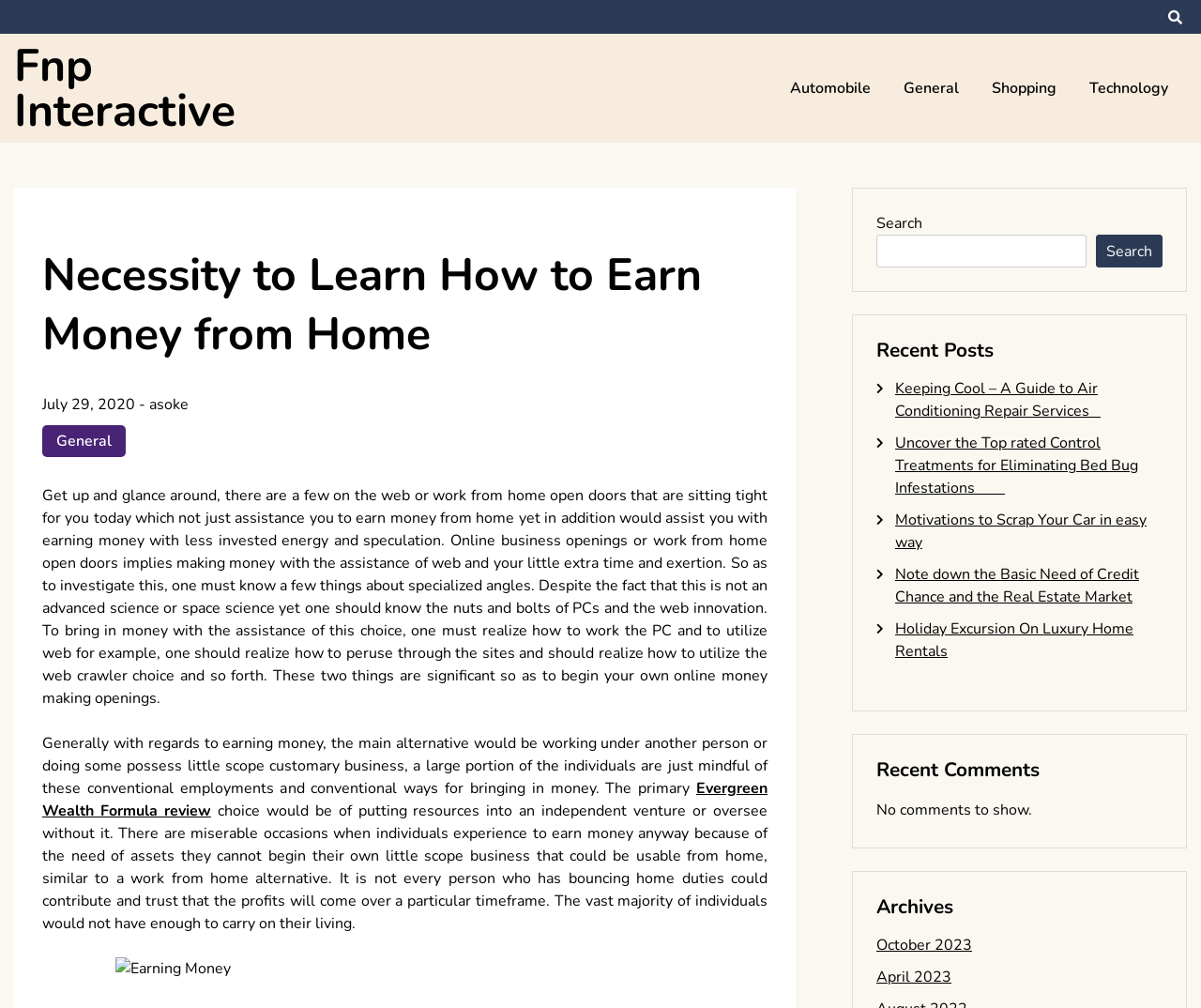Your task is to find and give the main heading text of the webpage.

Necessity to Learn How to Earn Money from Home